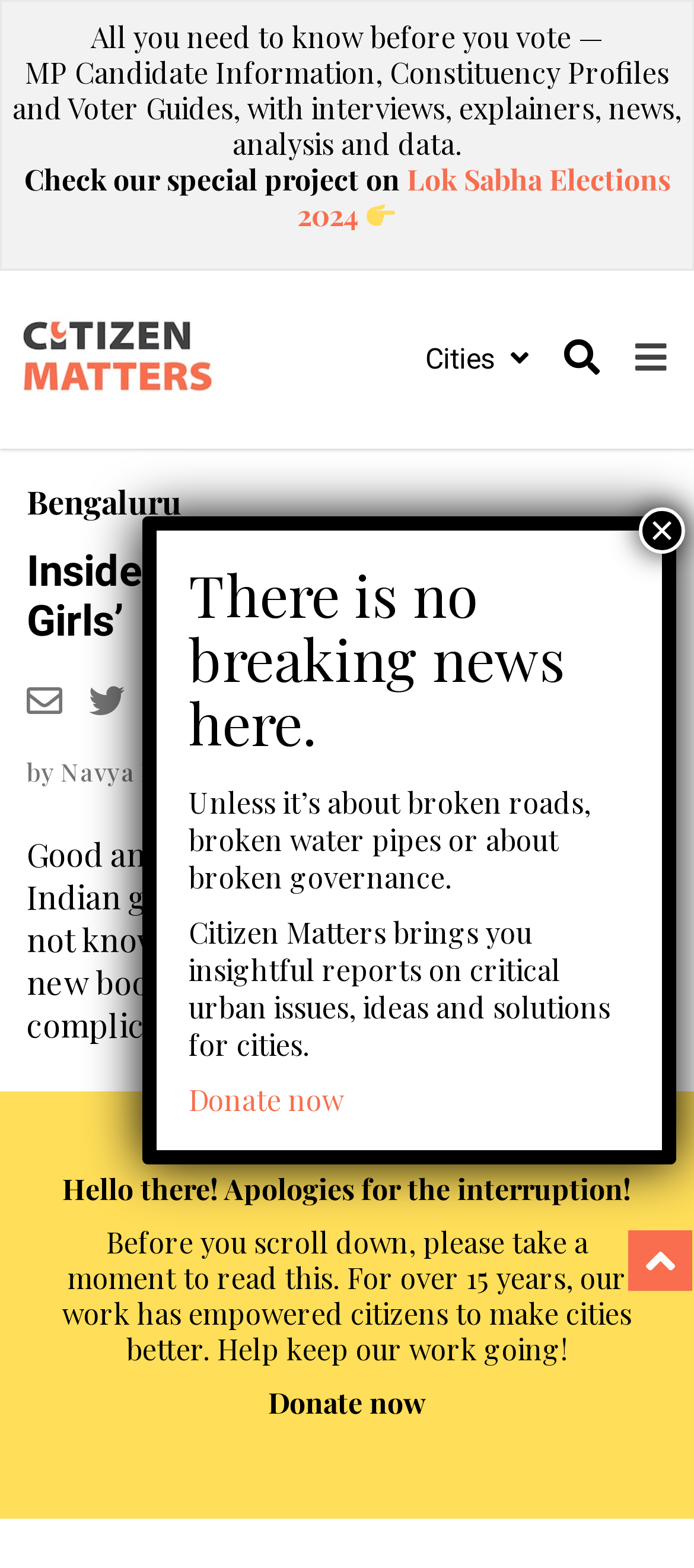What is the purpose of the button 'Donate now'?
Provide a detailed and well-explained answer to the question.

The button 'Donate now' is likely used to support the website's work, as indicated by the surrounding text 'Help keep our work going!' and 'For over 15 years, our work has empowered citizens to make cities better'. This suggests that the website is a non-profit organization that relies on donations to continue its work.